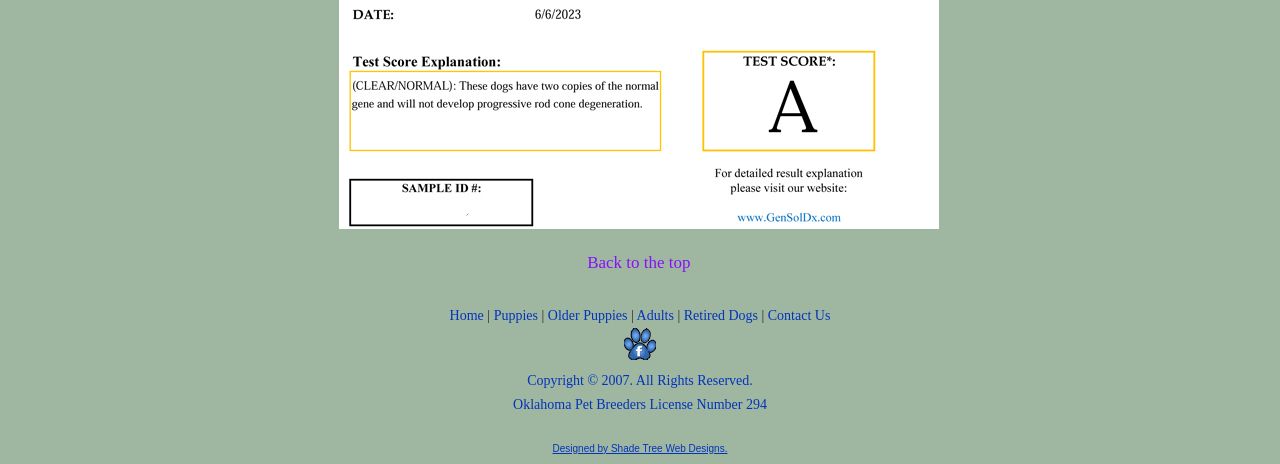What is the purpose of the 'Back to the top' link?
Look at the image and provide a short answer using one word or a phrase.

To go back to the top of the page